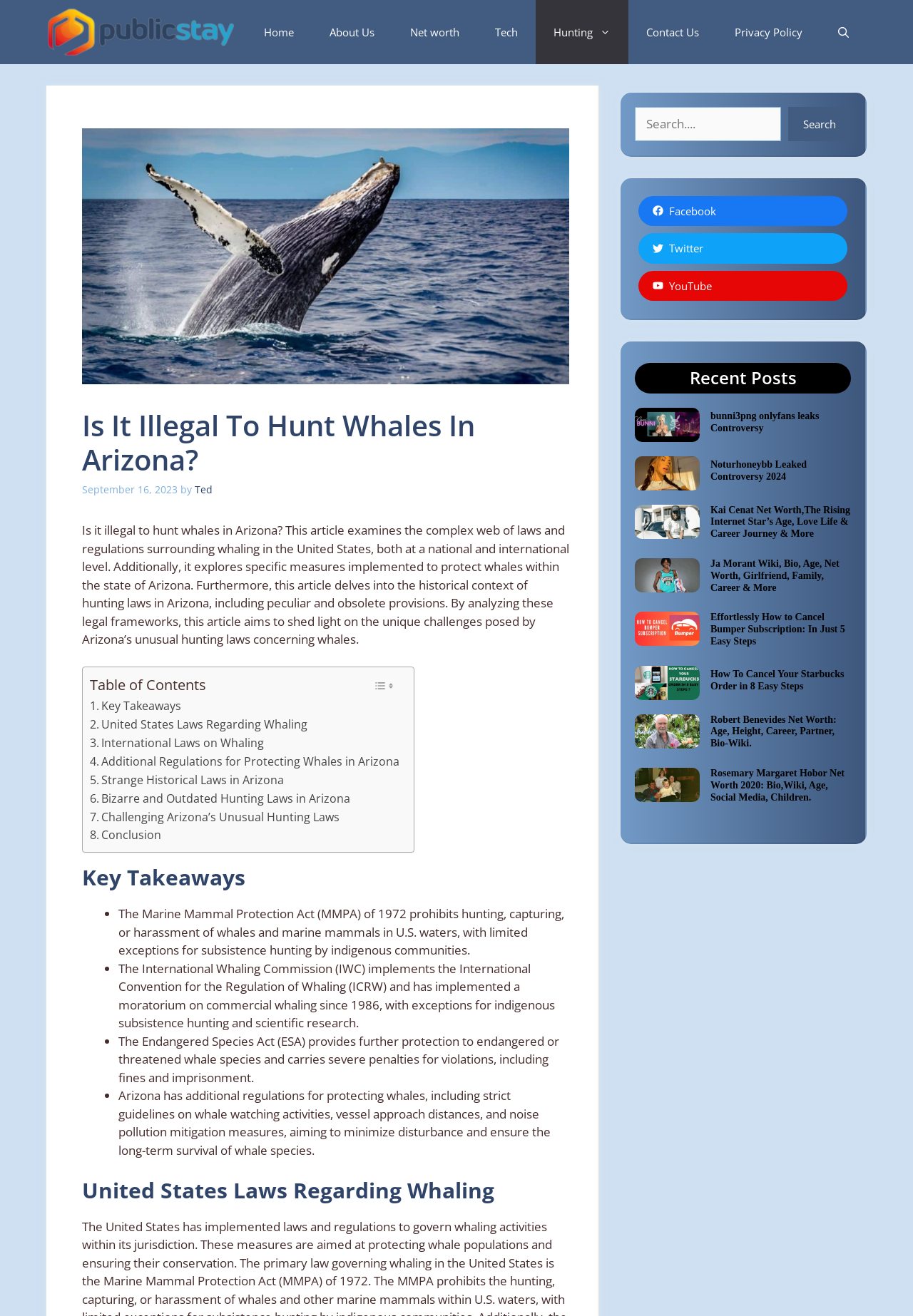Identify and provide the bounding box for the element described by: "Home".

[0.27, 0.0, 0.341, 0.049]